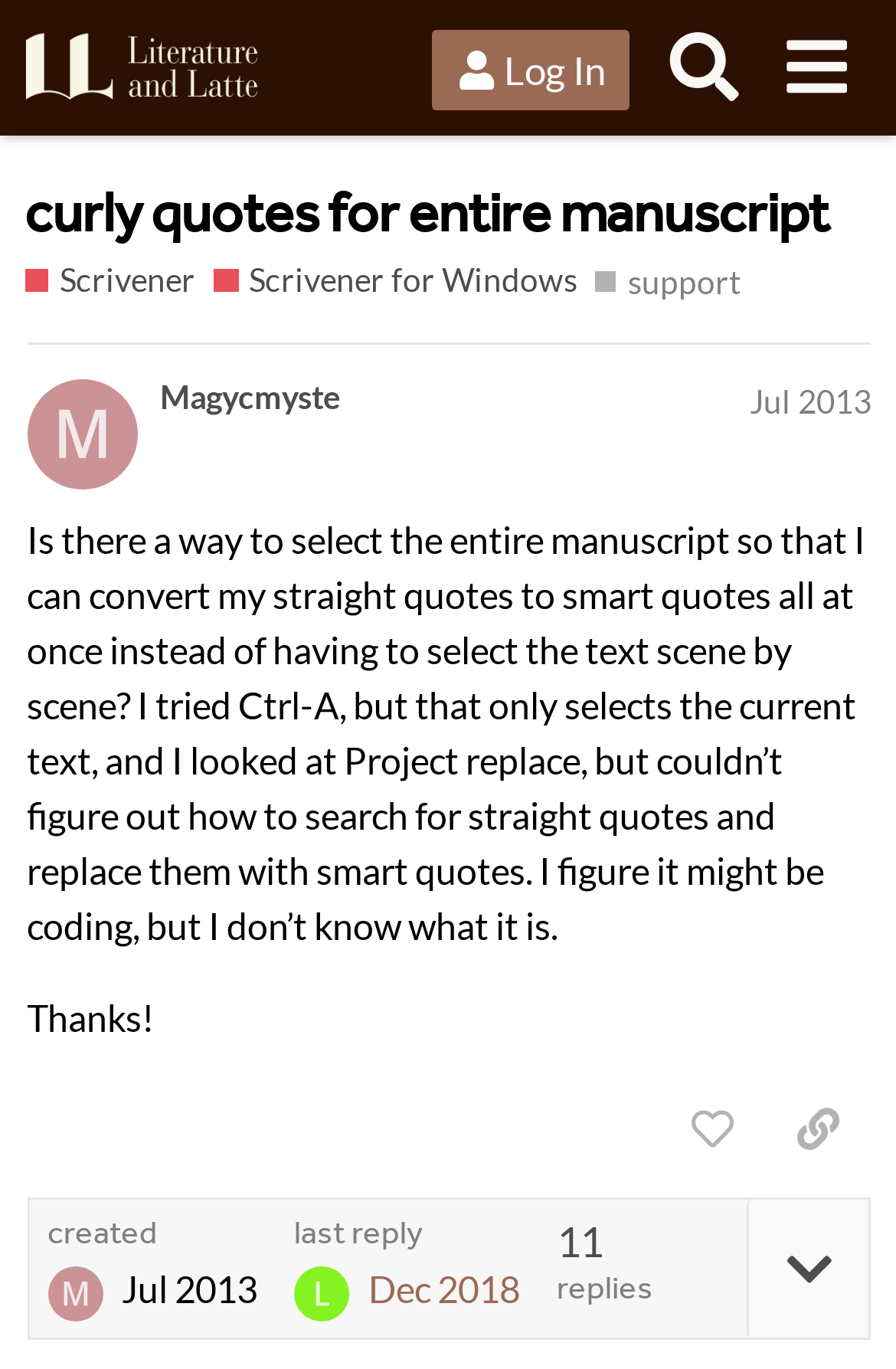What is the topic of the discussion?
Please elaborate on the answer to the question with detailed information.

I found the topic of the discussion by looking at the heading element on the webpage, which has the text 'curly quotes for entire manuscript'. This suggests that the discussion is about converting straight quotes to smart quotes in a manuscript.